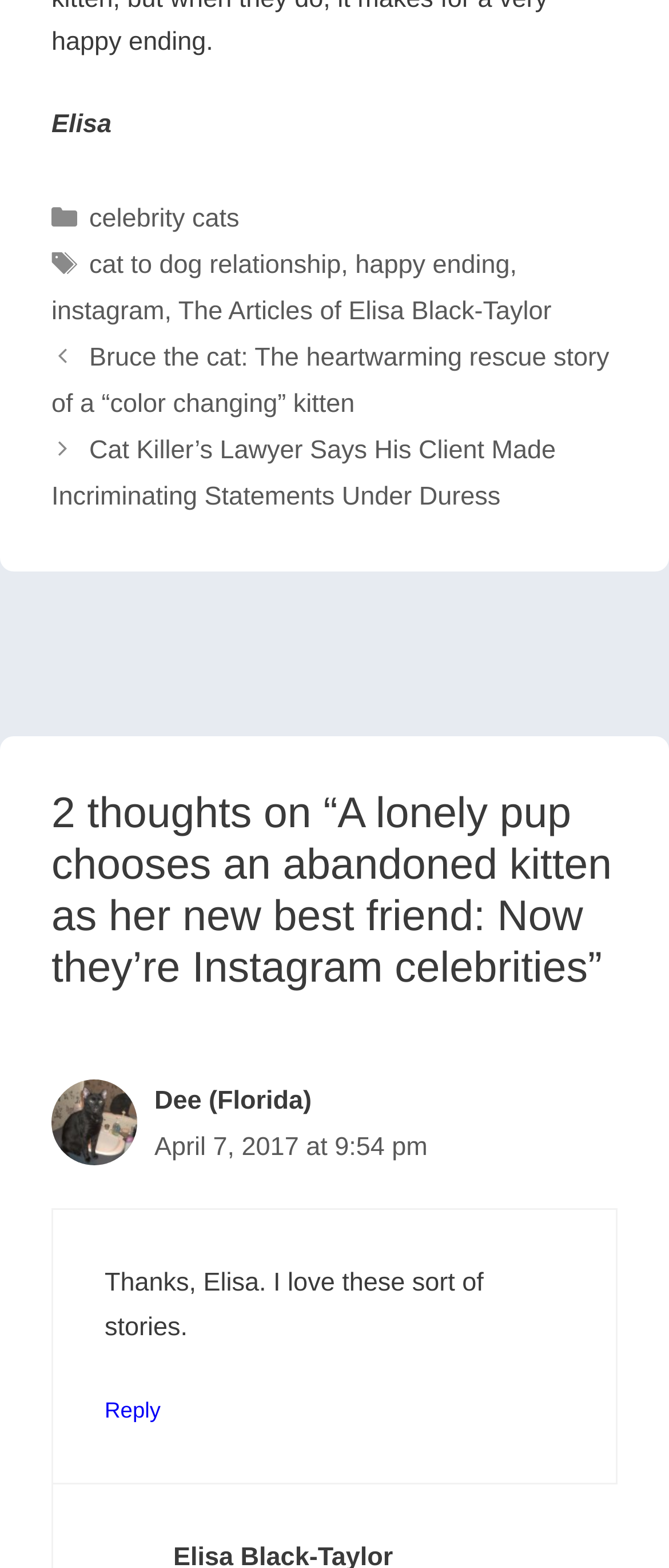Determine the bounding box coordinates of the clickable region to carry out the instruction: "Read more about the creators".

None